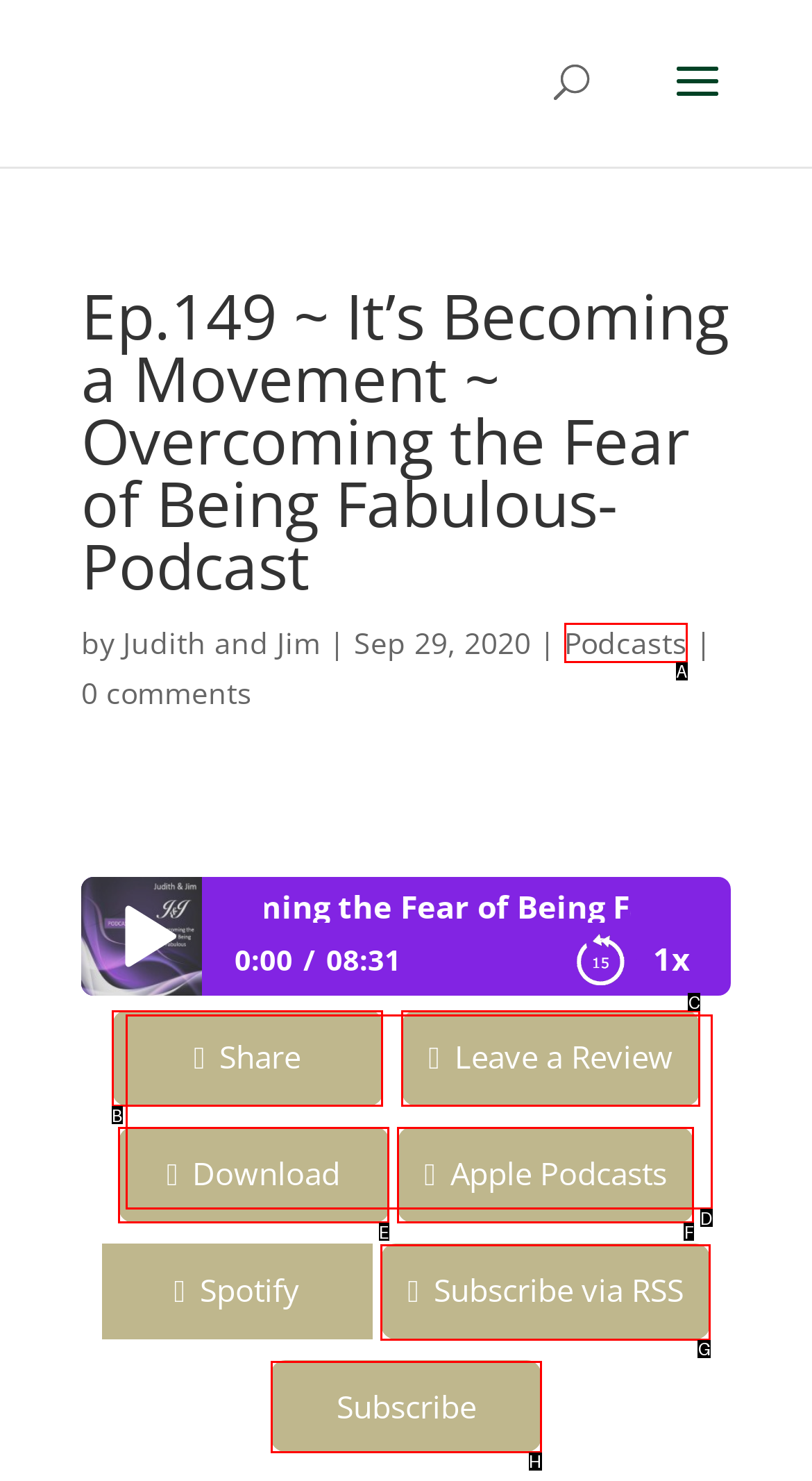Determine which option matches the description: Podcasts. Answer using the letter of the option.

A